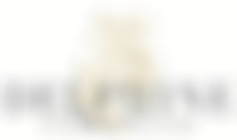Answer the question using only one word or a concise phrase: Where is Delphine Eyebrow Couture based?

New York